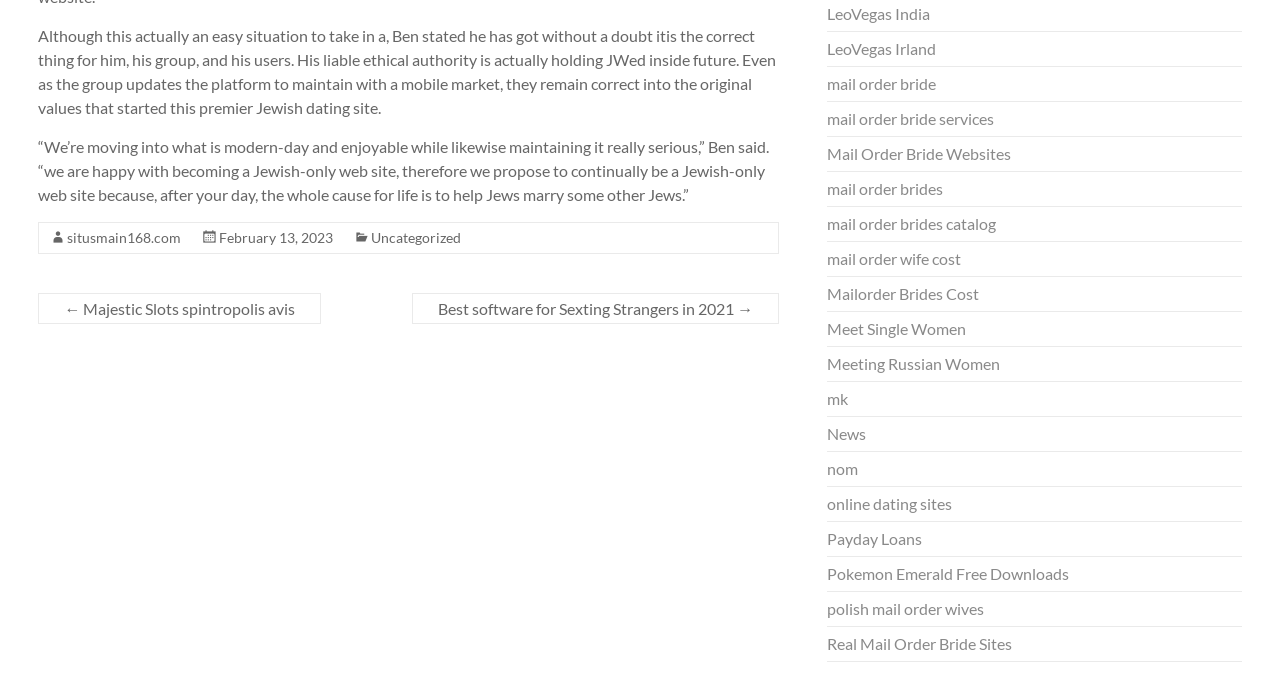Locate the UI element described by situsmain168.com and provide its bounding box coordinates. Use the format (top-left x, top-left y, bottom-right x, bottom-right y) with all values as floating point numbers between 0 and 1.

[0.053, 0.34, 0.142, 0.365]